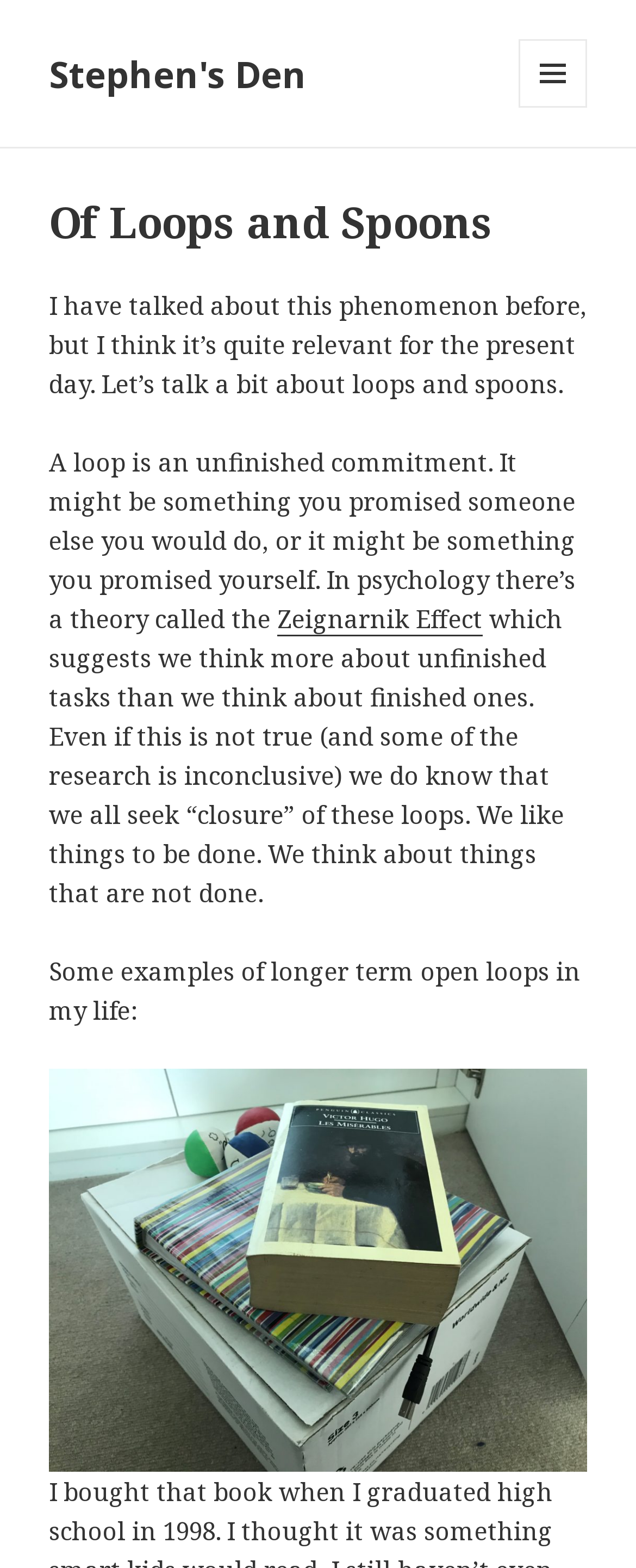Use a single word or phrase to answer the question: 
What is the name of the author's website?

Stephen's Den